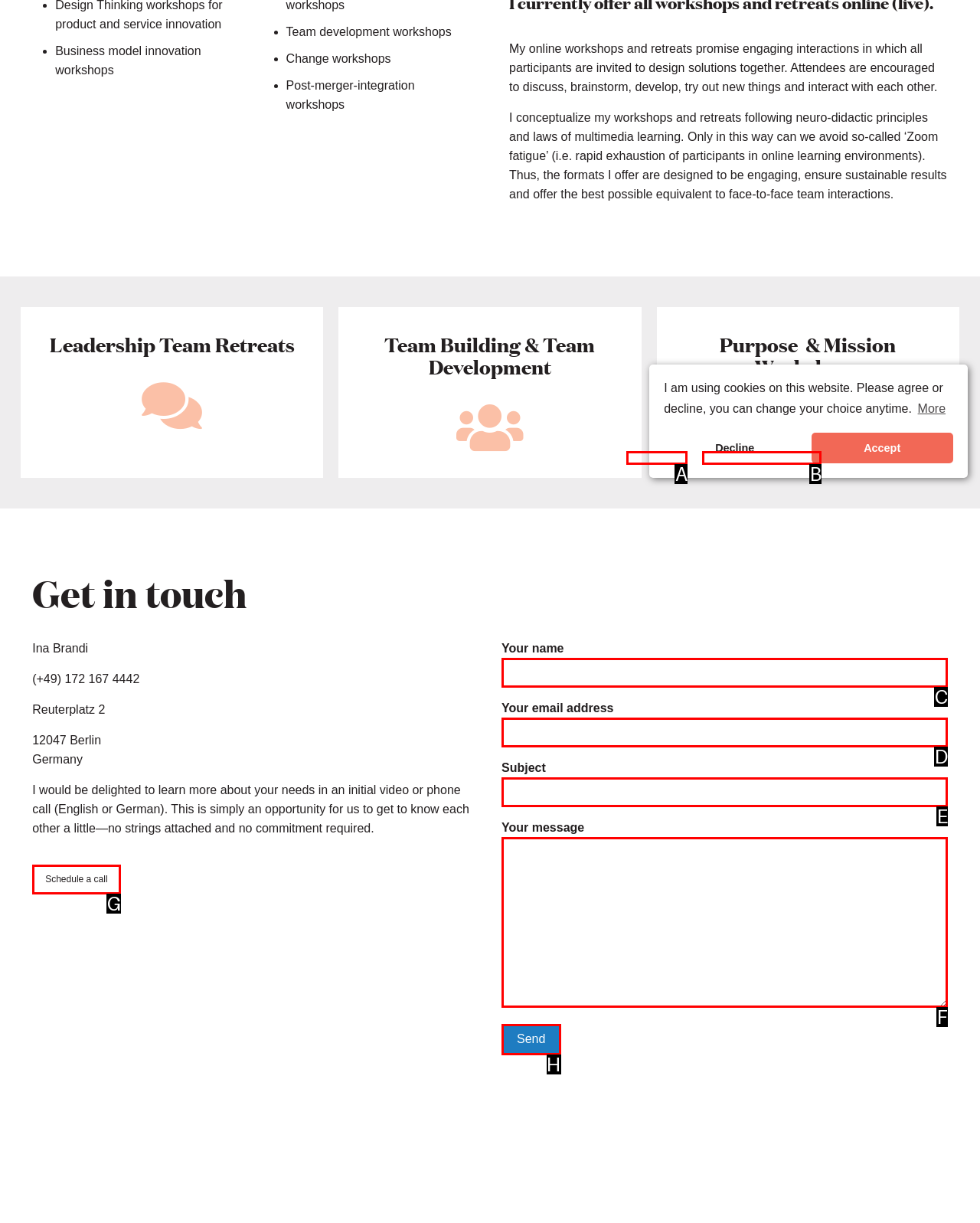Determine the option that aligns with this description: Schedule a call
Reply with the option's letter directly.

G